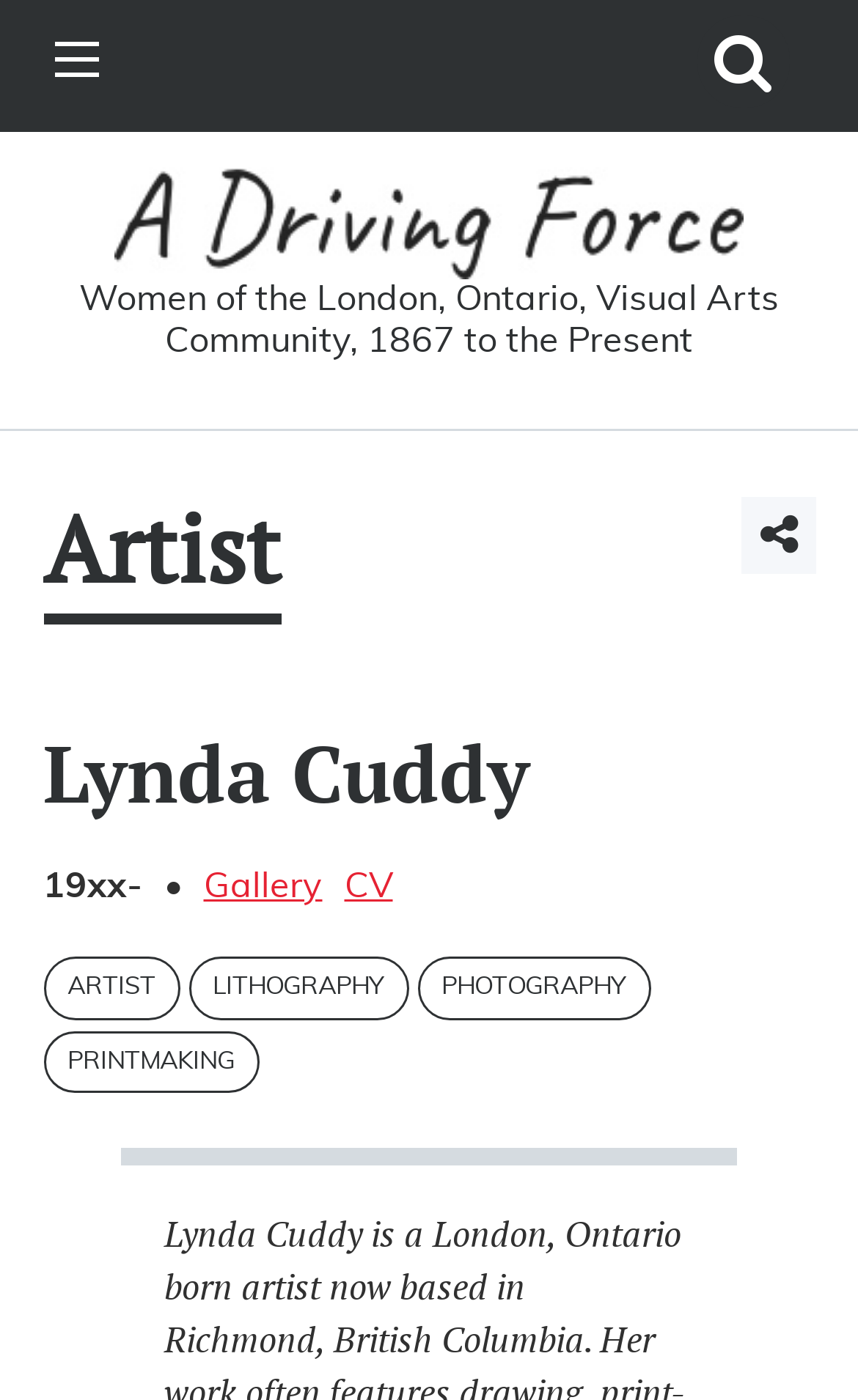Please provide the bounding box coordinates for the UI element as described: "CV". The coordinates must be four floats between 0 and 1, represented as [left, top, right, bottom].

[0.401, 0.62, 0.458, 0.645]